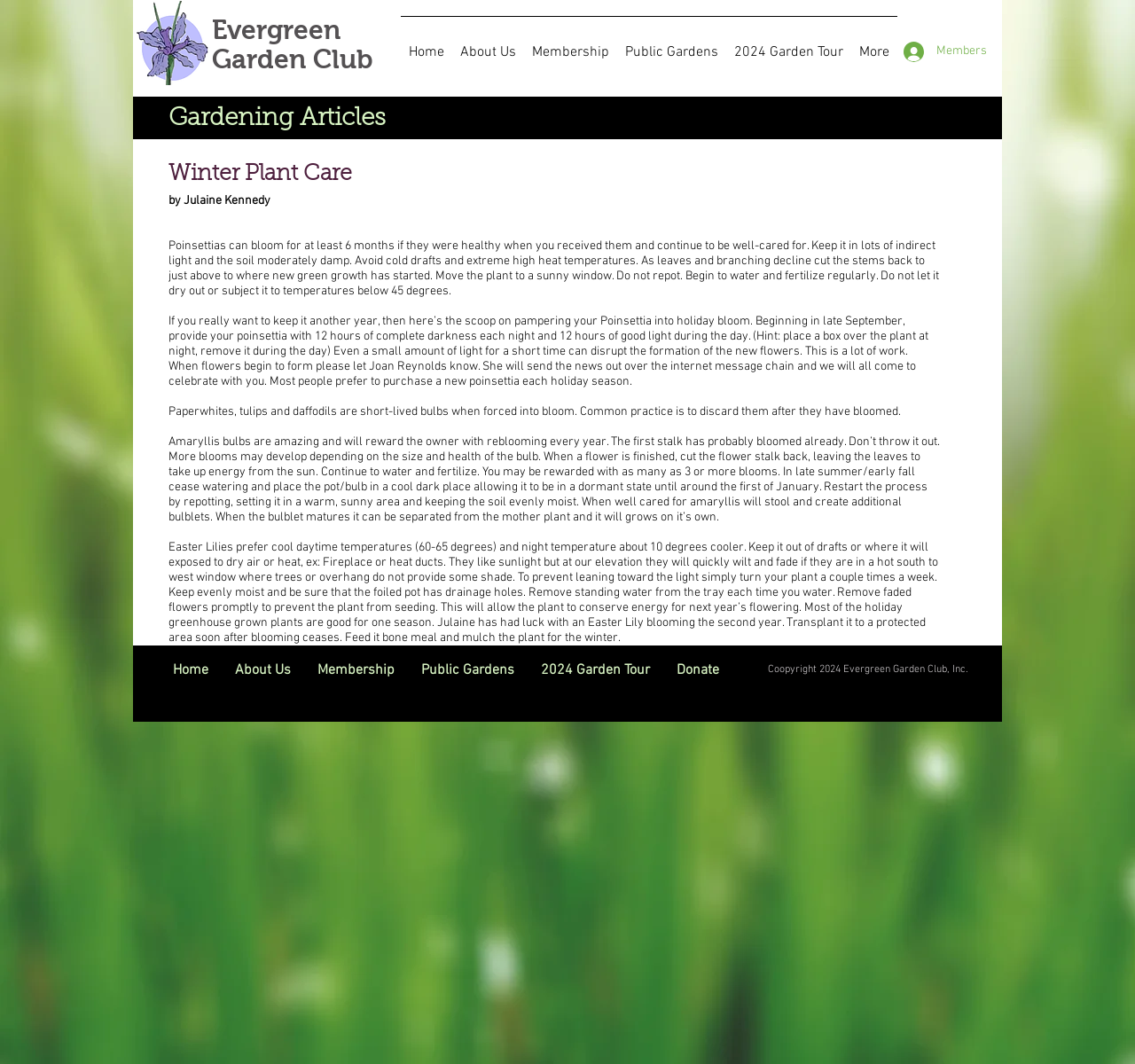Please provide a comprehensive response to the question based on the details in the image: What should you do with a Poinsettia after it finishes blooming?

The instructions for caring for a Poinsettia after it finishes blooming can be found in the StaticText element with the text 'As leaves and branching decline cut the stems back to just above to where new green growth has started.' This text is located in the main content area of the webpage.